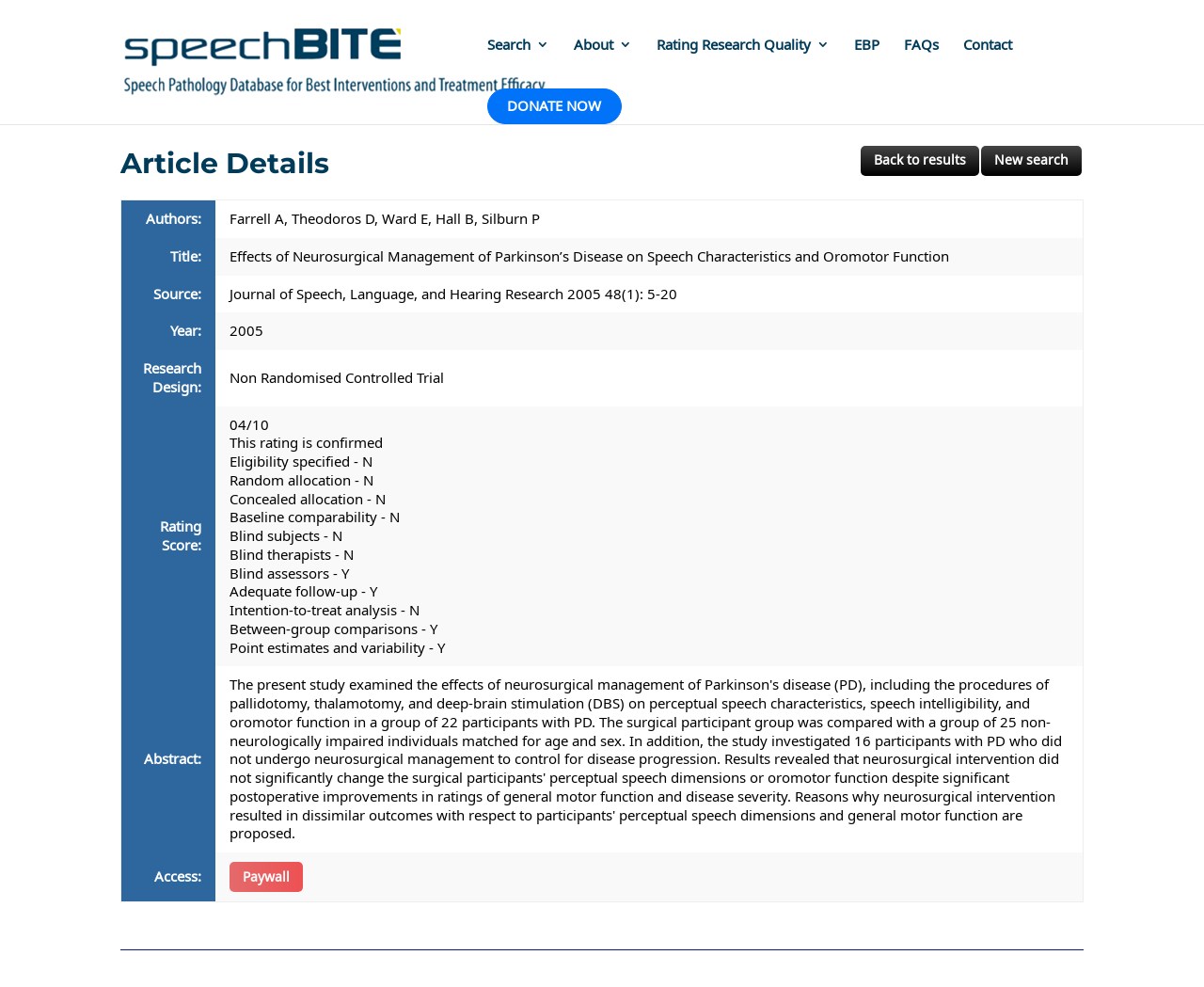Give a short answer using one word or phrase for the question:
What is the rating score of the study?

04/10